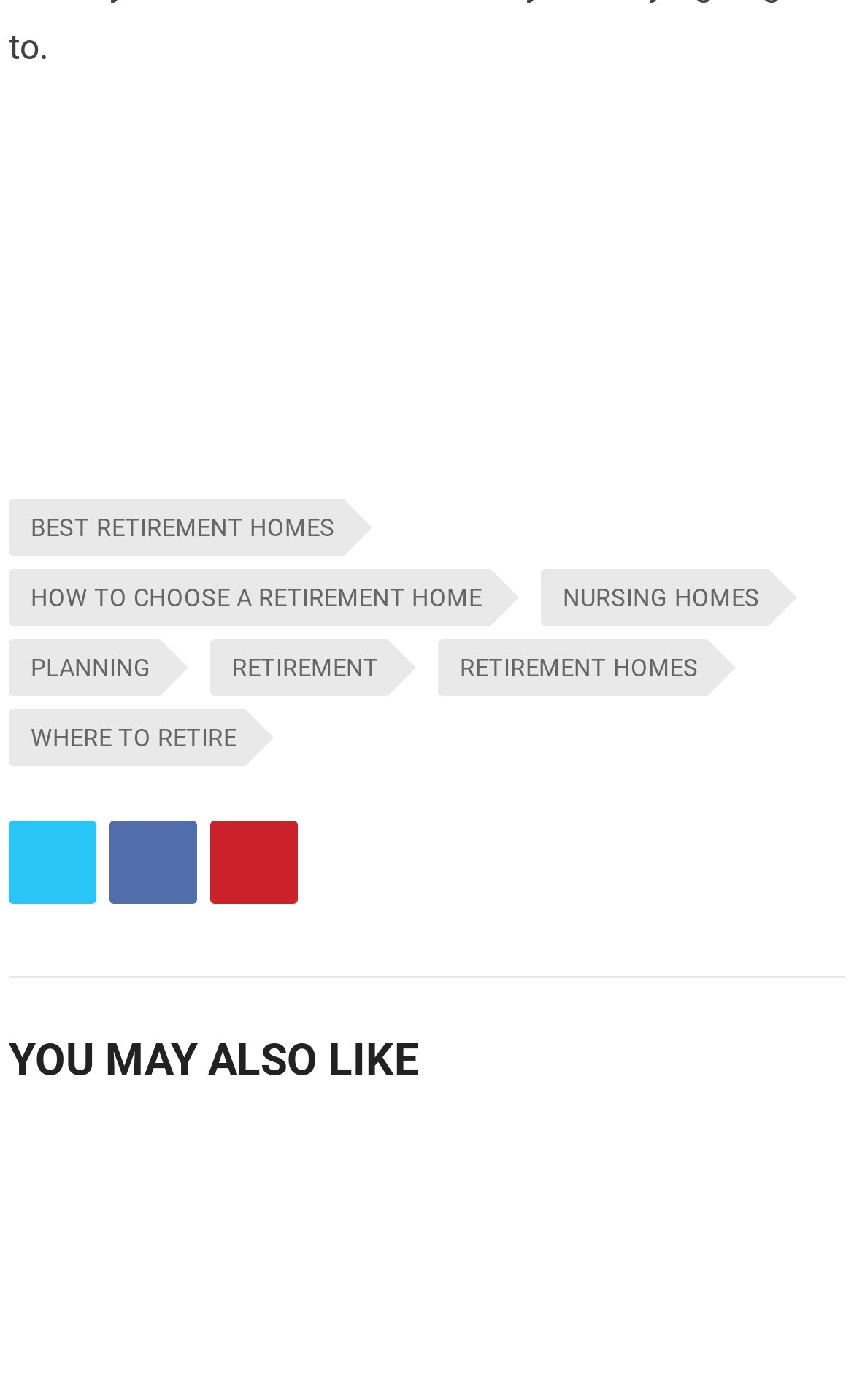Given the description where to retire, predict the bounding box coordinates of the UI element. Ensure the coordinates are in the format (top-left x, top-left y, bottom-right x, bottom-right y) and all values are between 0 and 1.

[0.01, 0.507, 0.287, 0.547]